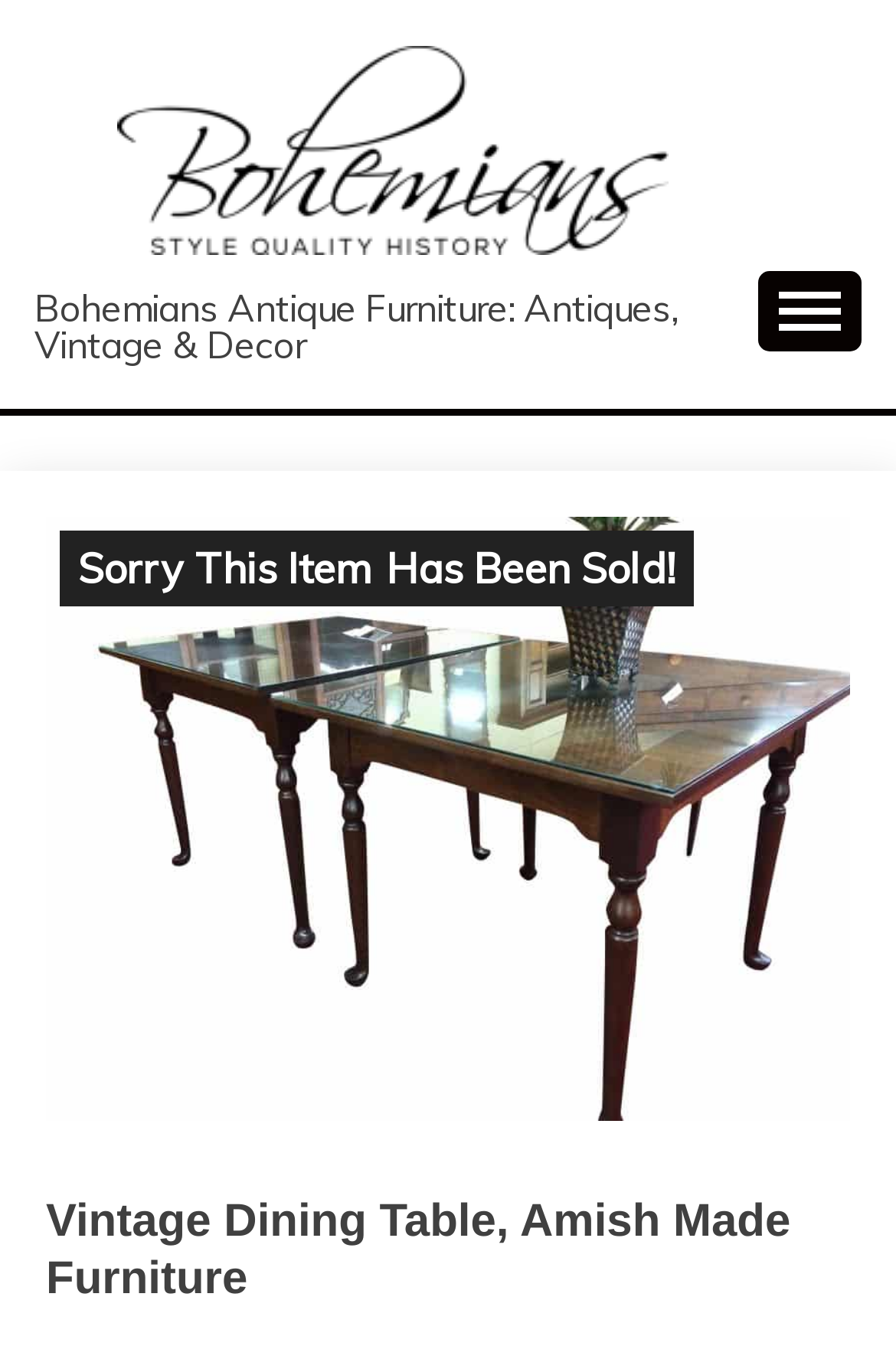Respond to the question with just a single word or phrase: 
What is the status of the item?

Sold